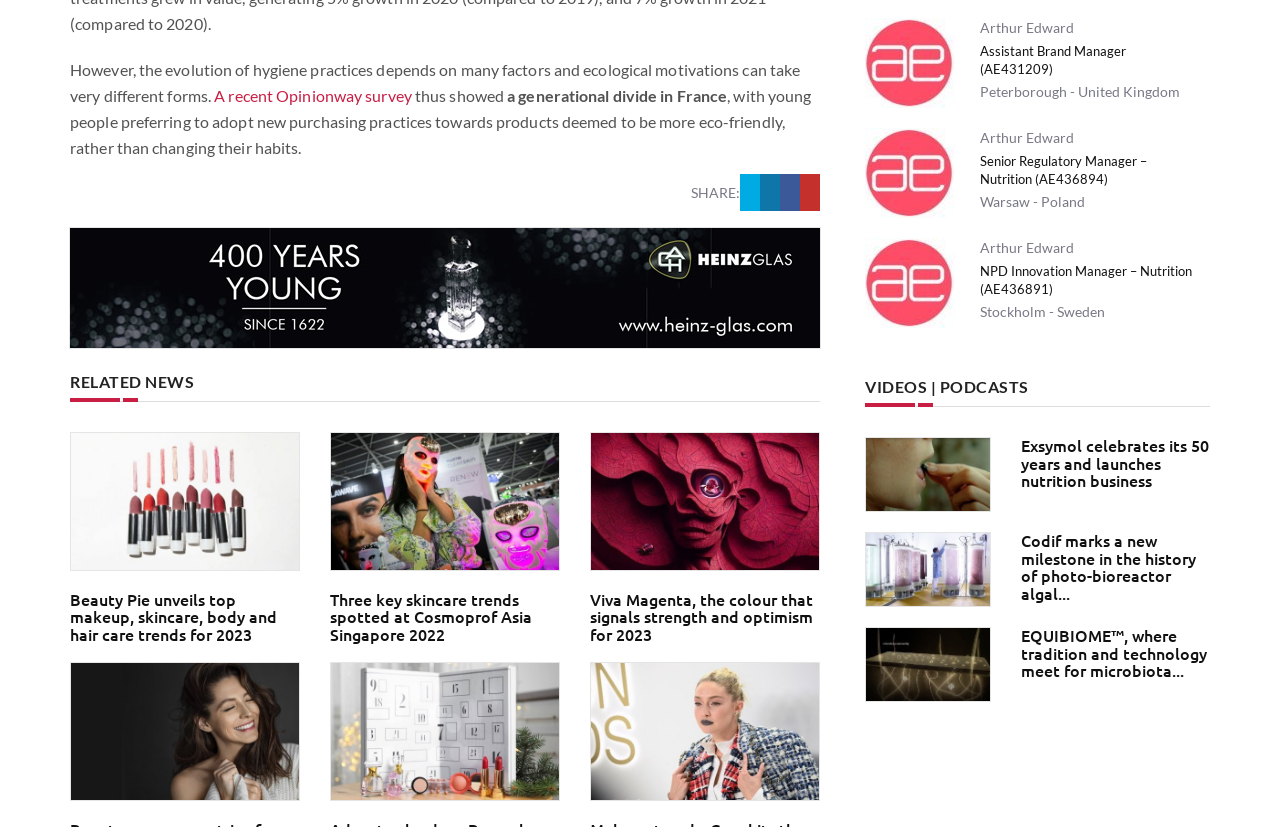Provide the bounding box coordinates in the format (top-left x, top-left y, bottom-right x, bottom-right y). All values are floating point numbers between 0 and 1. Determine the bounding box coordinate of the UI element described as: parent_node: SHARE:

[0.594, 0.211, 0.609, 0.256]